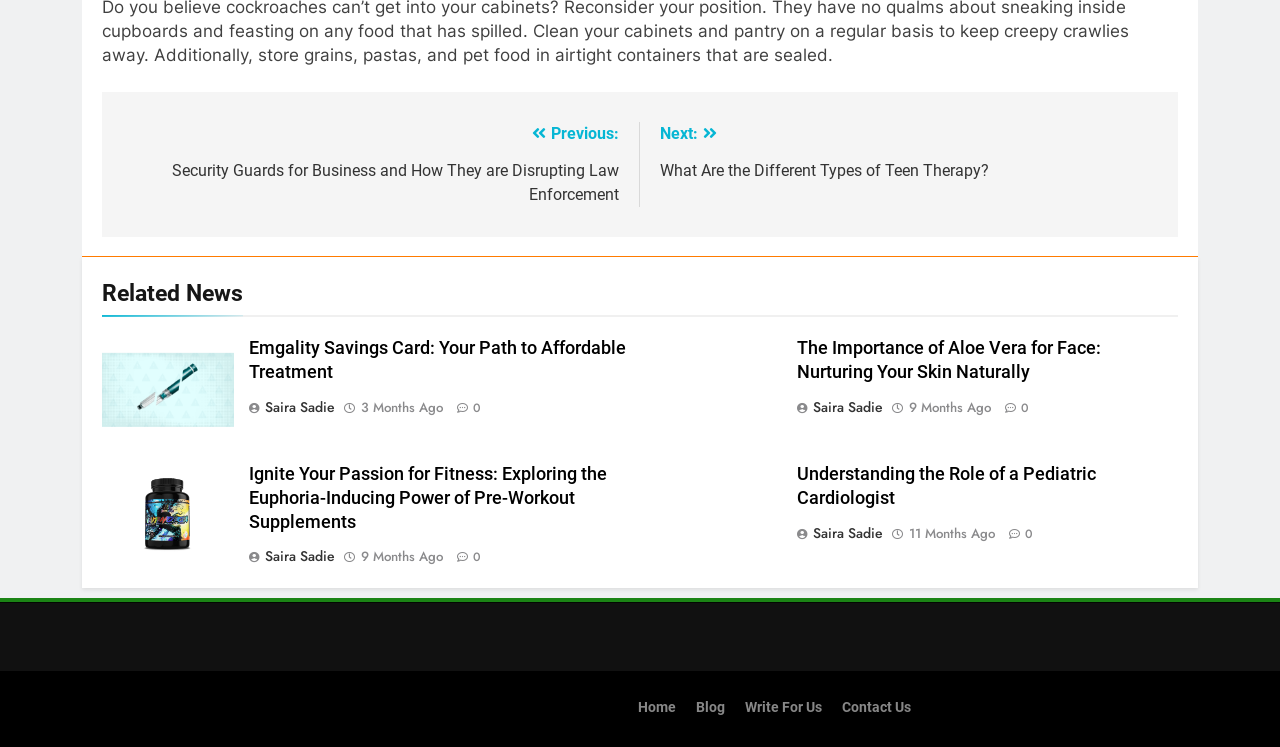Pinpoint the bounding box coordinates for the area that should be clicked to perform the following instruction: "View the image of Aloe Vera".

[0.508, 0.463, 0.611, 0.581]